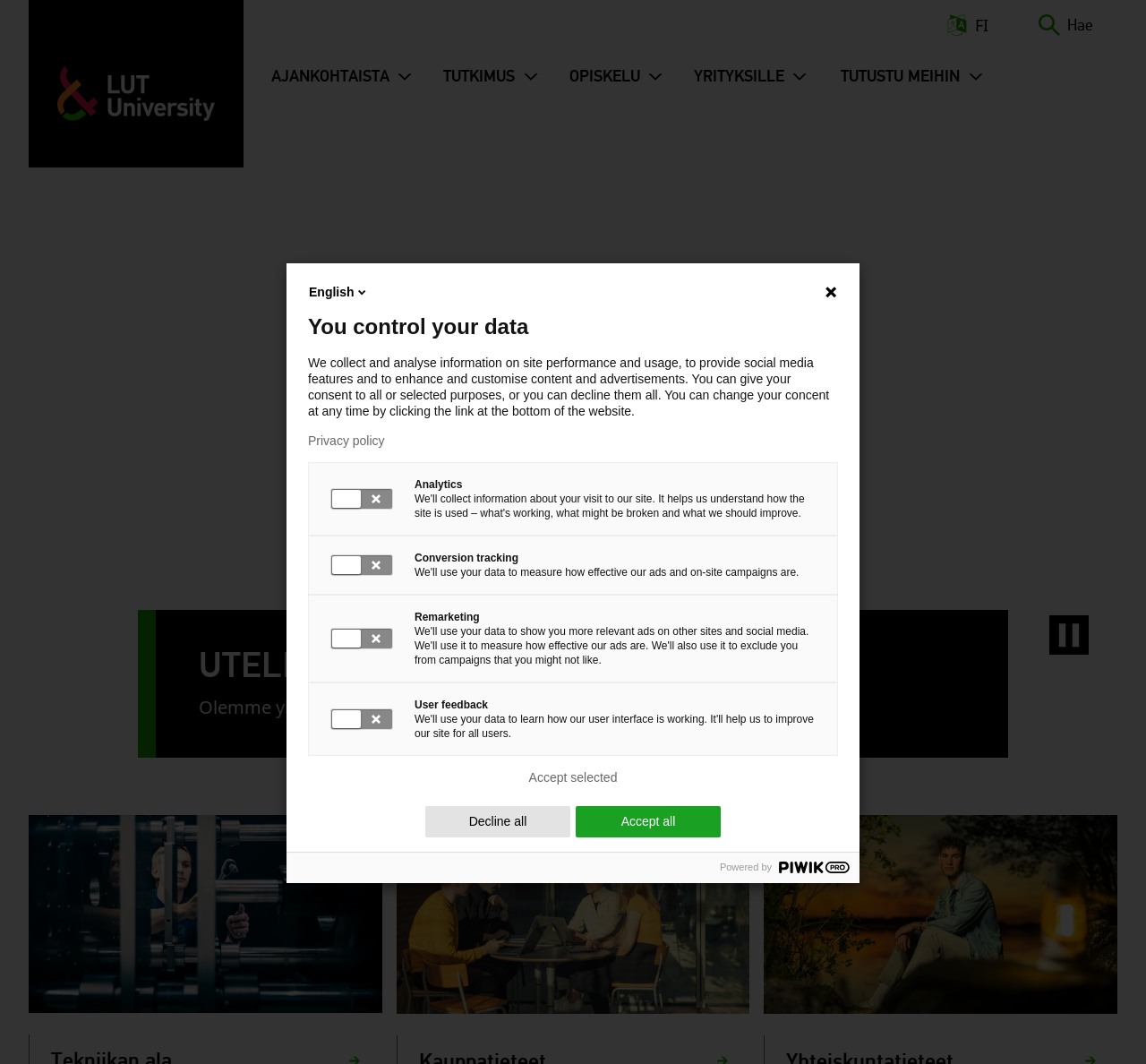Select the bounding box coordinates of the element I need to click to carry out the following instruction: "View sale products".

None